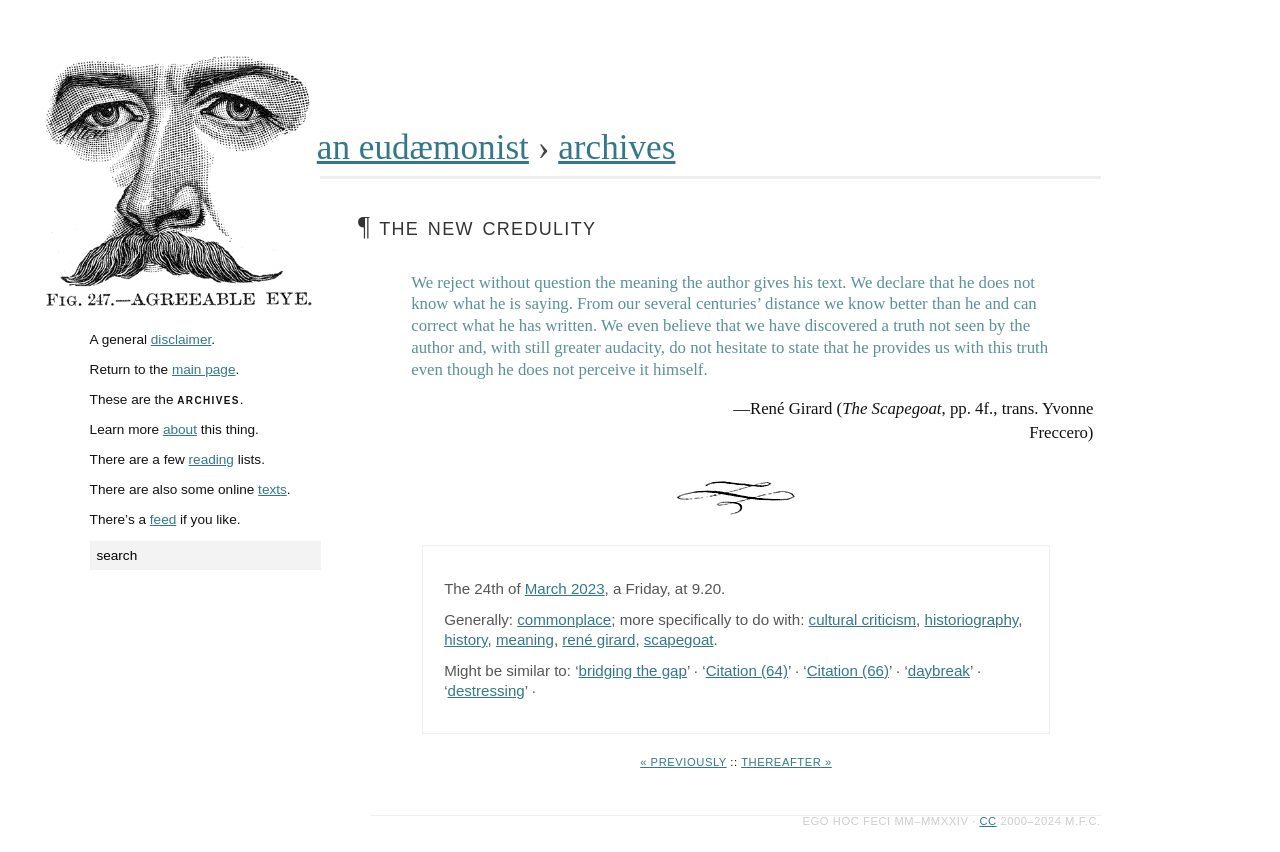Determine the bounding box coordinates of the area to click in order to meet this instruction: "go to the 'archives' page".

[0.436, 0.15, 0.528, 0.196]